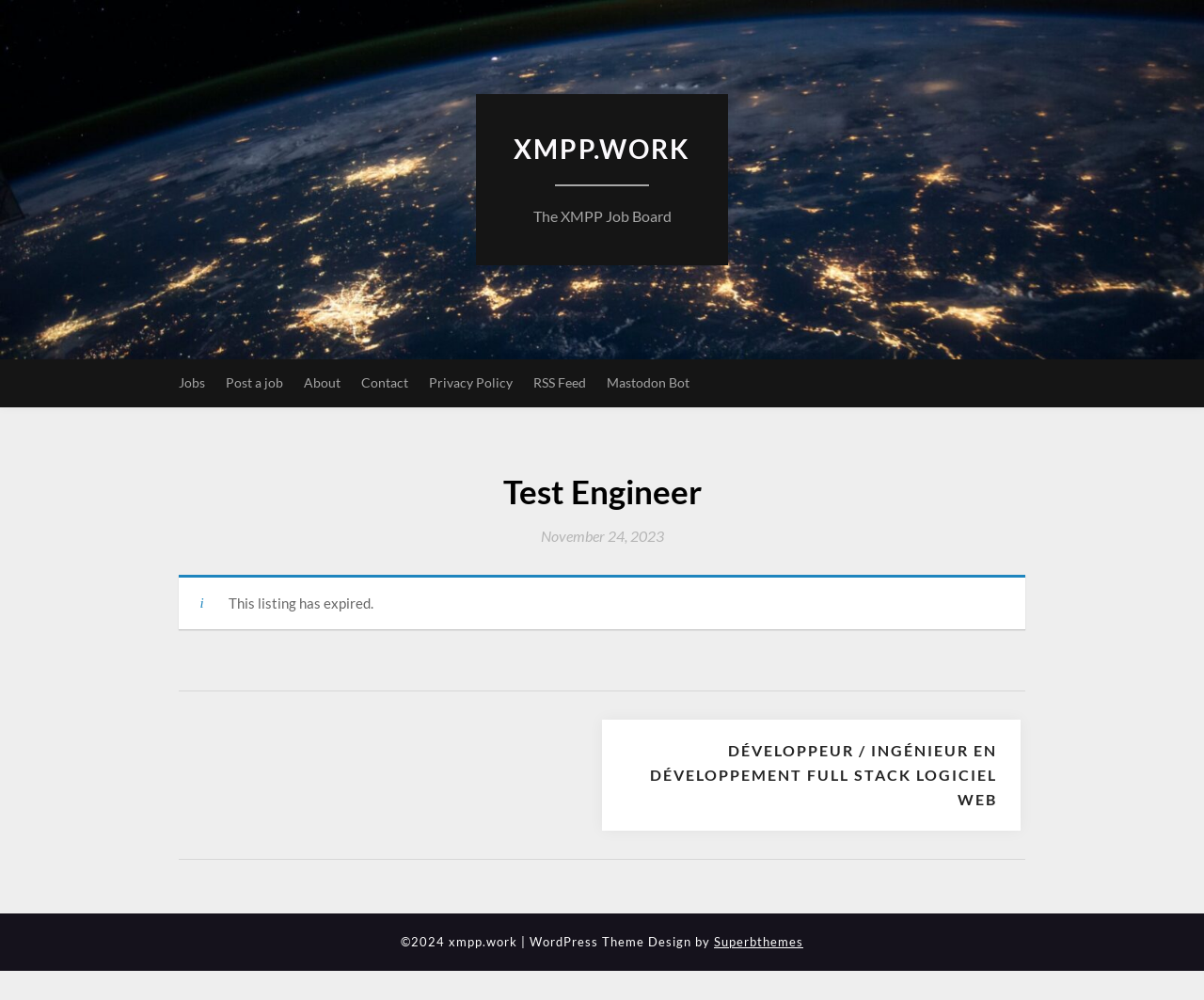Locate the bounding box coordinates of the element I should click to achieve the following instruction: "Read about the Test Engineer job".

[0.148, 0.469, 0.852, 0.515]